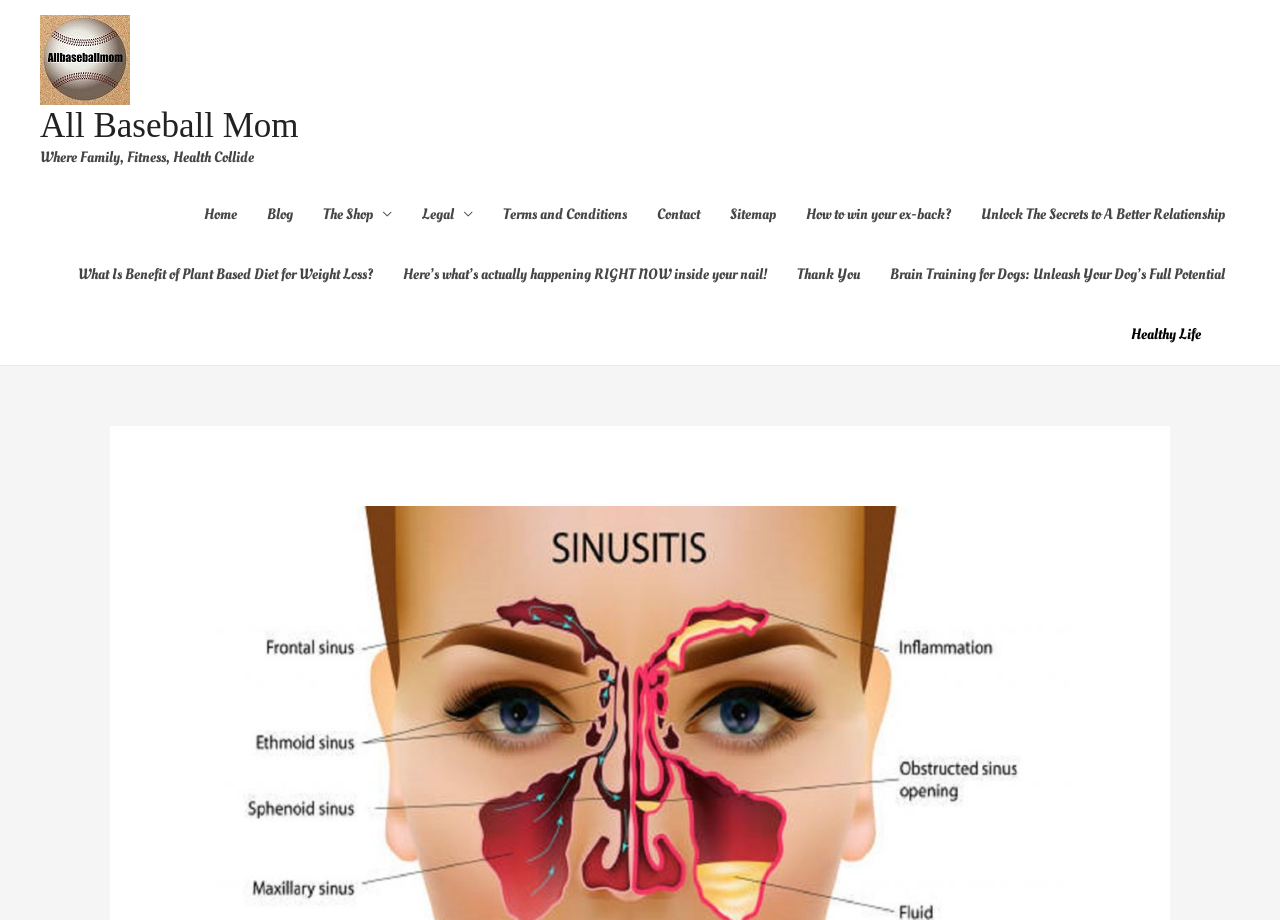Create an elaborate caption that covers all aspects of the webpage.

The webpage appears to be a health and wellness blog, specifically focused on providing home remedies and solutions for various health issues. At the top left of the page, there is a logo and a link to "All Baseball Mom", which is likely the name of the blog. Below the logo, there is a tagline that reads "Where Family, Fitness, Health Collide".

To the right of the logo, there is a navigation menu with several links, including "Home", "Blog", "The Shop", "Legal", "Terms and Conditions", "Contact", "Sitemap", and several other links to specific articles or topics. These links are arranged horizontally and take up a significant portion of the top section of the page.

Below the navigation menu, there are several links to specific articles, including "What Is Benefit of Plant Based Diet for Weight Loss?", "Here’s what’s actually happening RIGHT NOW inside your nail!", and "Brain Training for Dogs: Unleash Your Dog’s Full Potential". These links are arranged vertically and take up a significant portion of the middle section of the page.

At the bottom right of the page, there is a button labeled "Healthy Life", which is likely a call-to-action or a link to a specific section of the blog.

The main content of the page appears to be focused on providing a home remedy for sinusitis, with a title that reads "What Is the Best Home Remedy to Relieve Sinusitis?". The content of the article is not explicitly described in the accessibility tree, but it is likely to provide a step-by-step guide on how to relieve sinusitis using a home remedy.